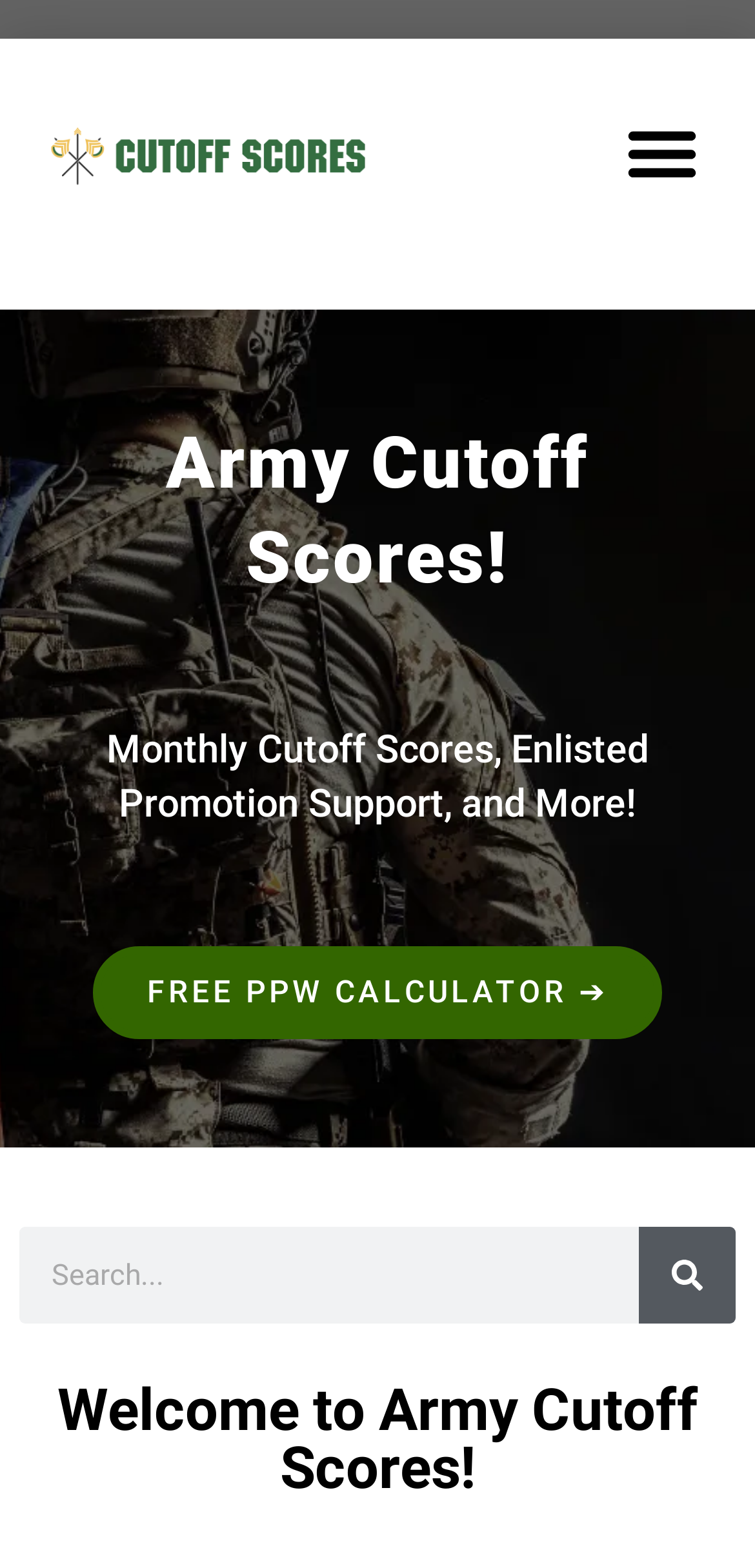Extract the primary heading text from the webpage.

Welcome to Army Cutoff Scores!